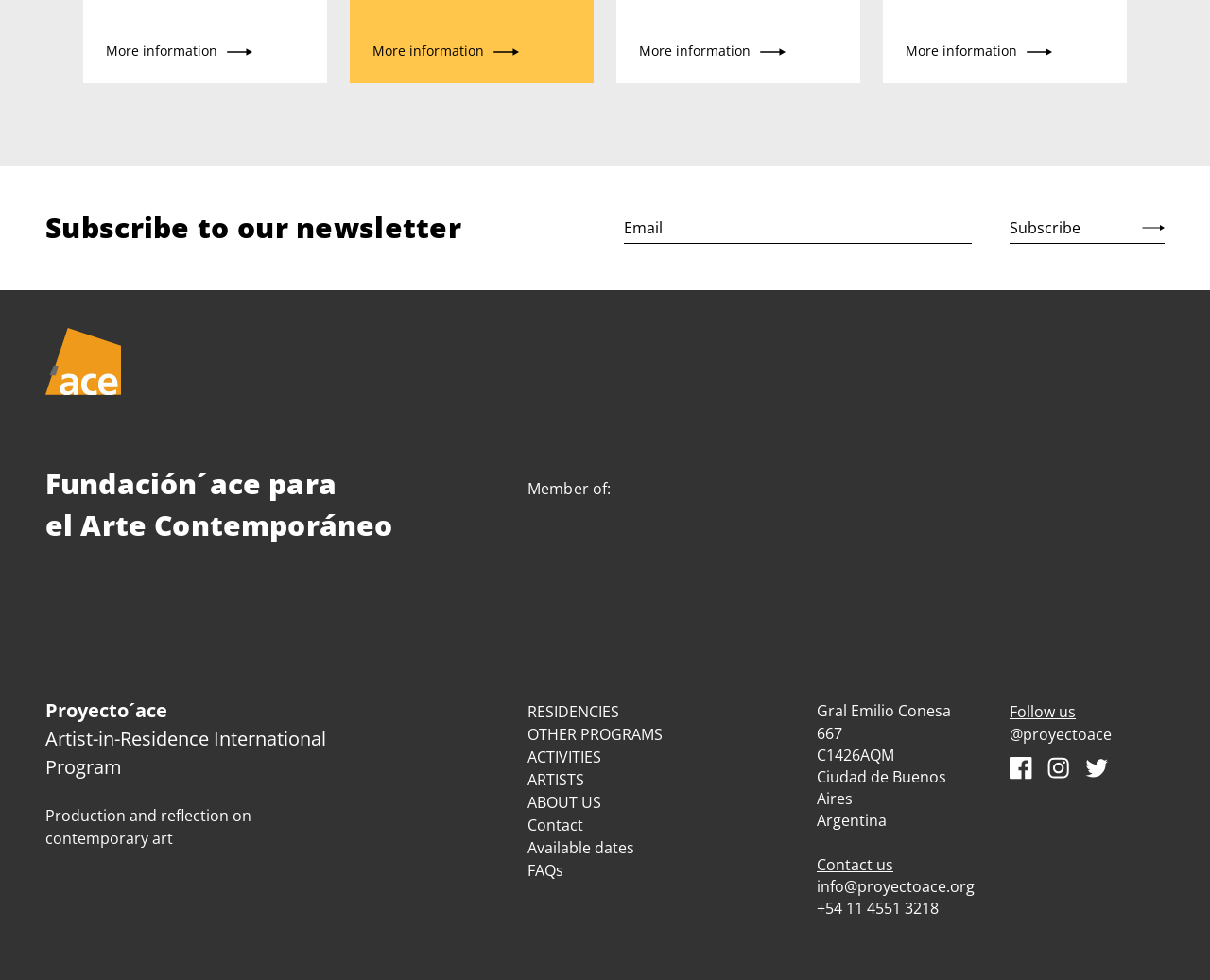Find the bounding box coordinates of the area that needs to be clicked in order to achieve the following instruction: "Search for something". The coordinates should be specified as four float numbers between 0 and 1, i.e., [left, top, right, bottom].

None